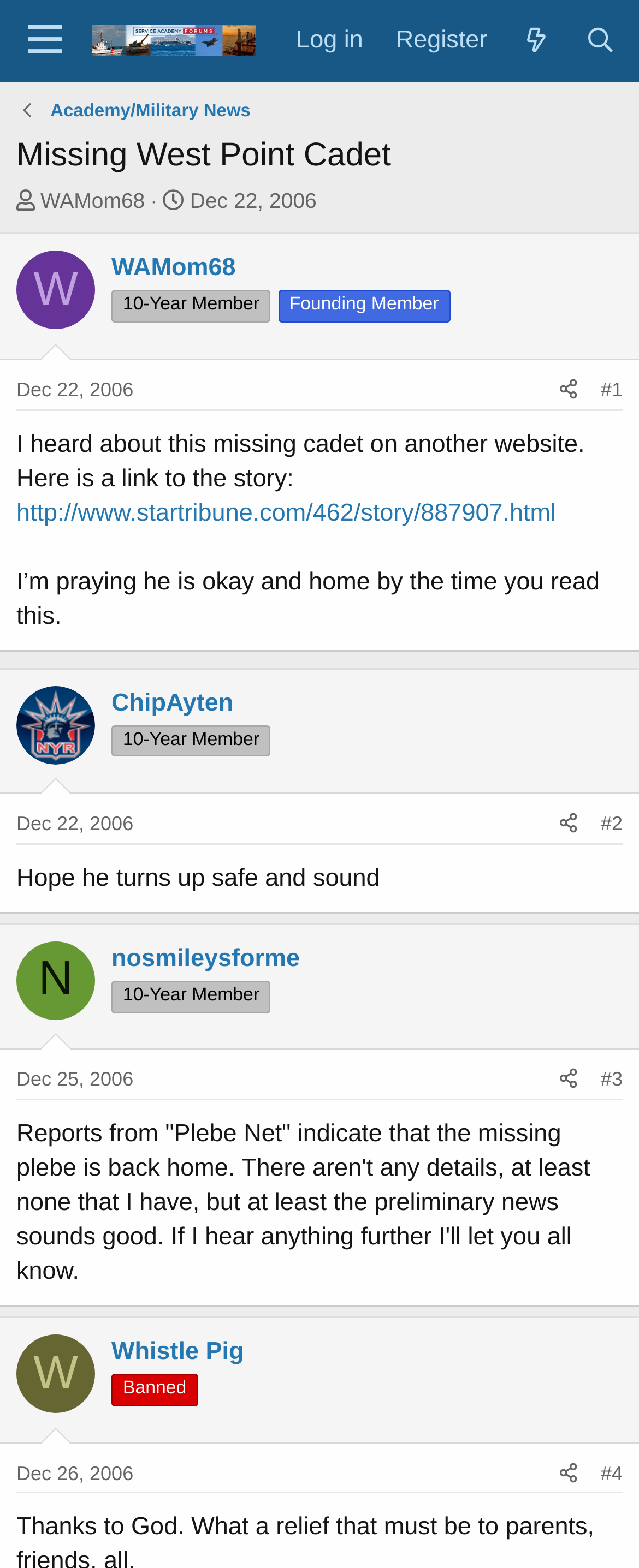Respond with a single word or phrase to the following question:
How many threads are there in this forum?

1